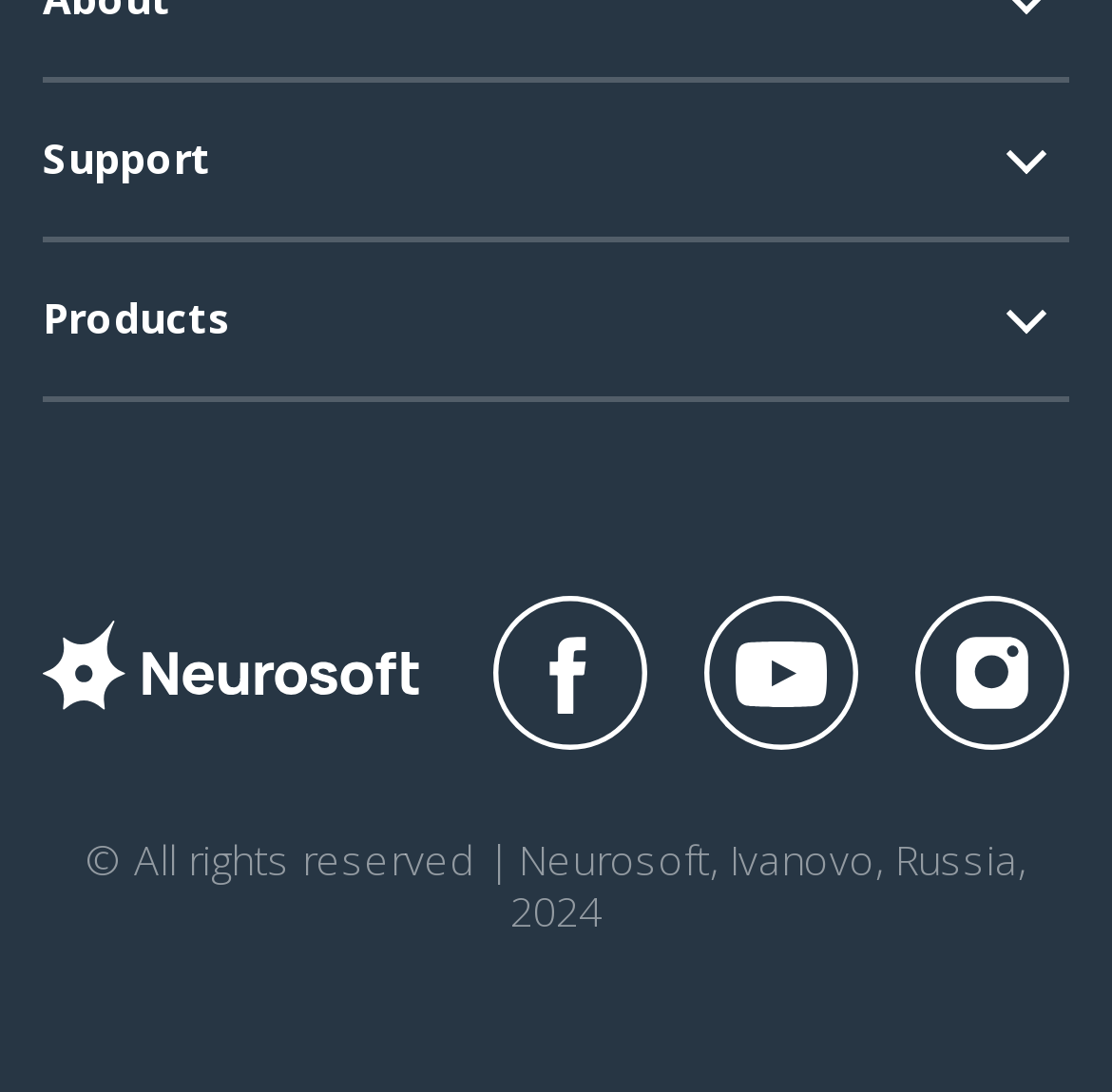Kindly determine the bounding box coordinates for the area that needs to be clicked to execute this instruction: "Go to Technical Support".

[0.077, 0.415, 0.4, 0.489]